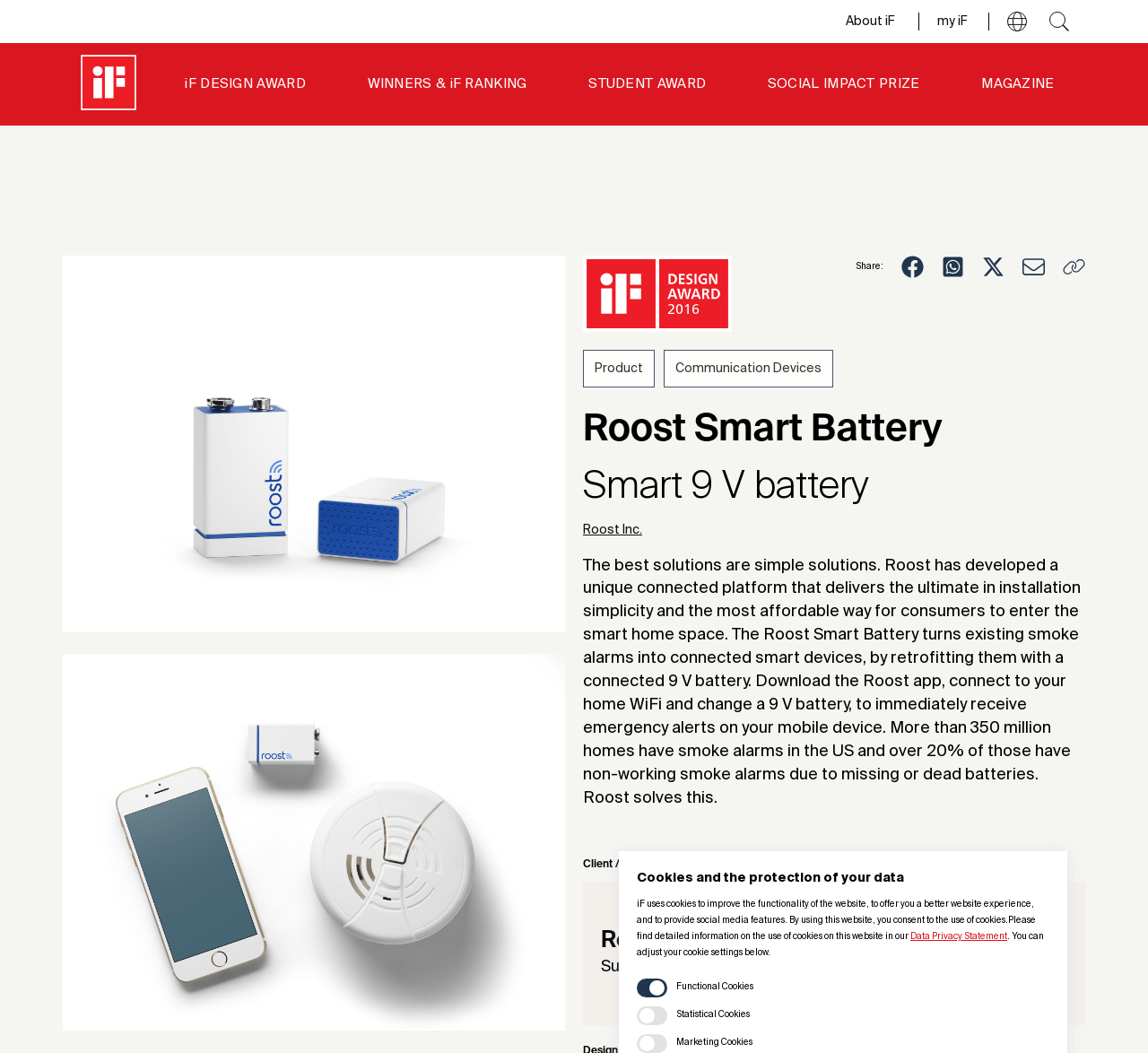How many million homes have smoke alarms in the US?
Look at the image and answer the question using a single word or phrase.

350 million